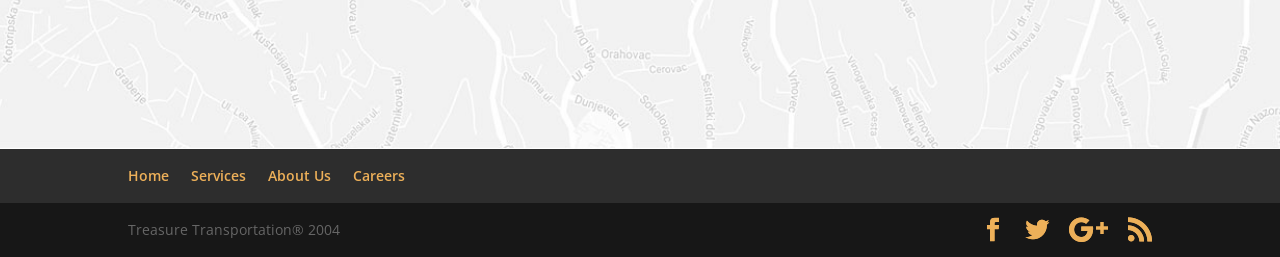Give a one-word or phrase response to the following question: How many main navigation links are there?

4